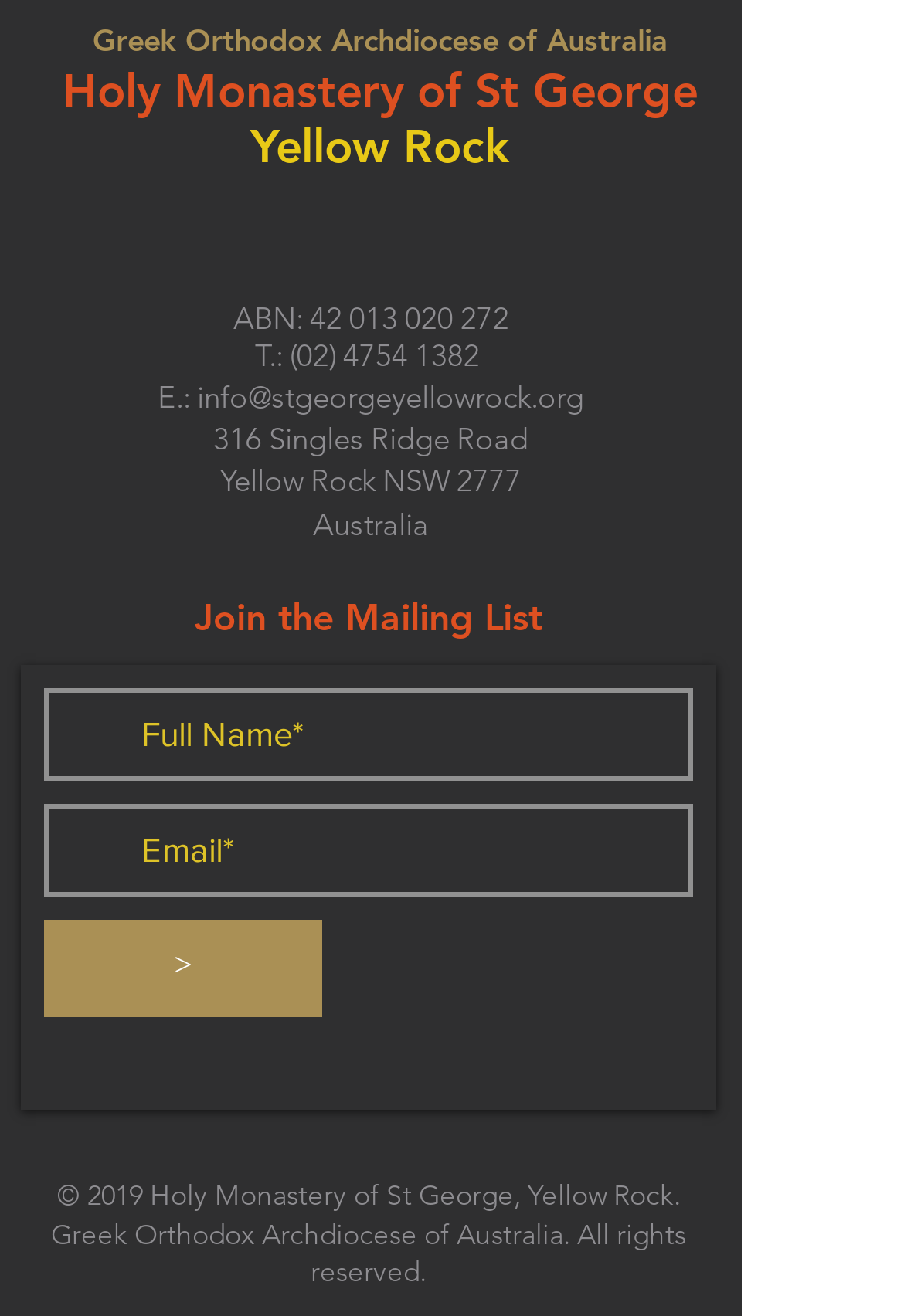Based on the visual content of the image, answer the question thoroughly: What is the name of the monastery?

The name of the monastery can be found in the second heading element on the webpage, which is 'Holy Monastery of St George'.